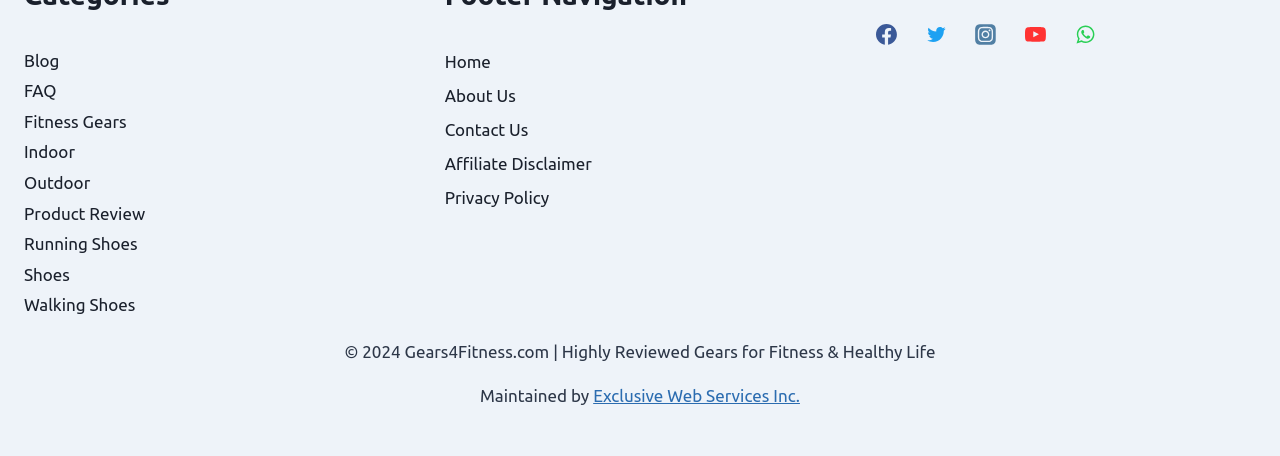Indicate the bounding box coordinates of the element that must be clicked to execute the instruction: "go to blog". The coordinates should be given as four float numbers between 0 and 1, i.e., [left, top, right, bottom].

[0.019, 0.111, 0.046, 0.153]